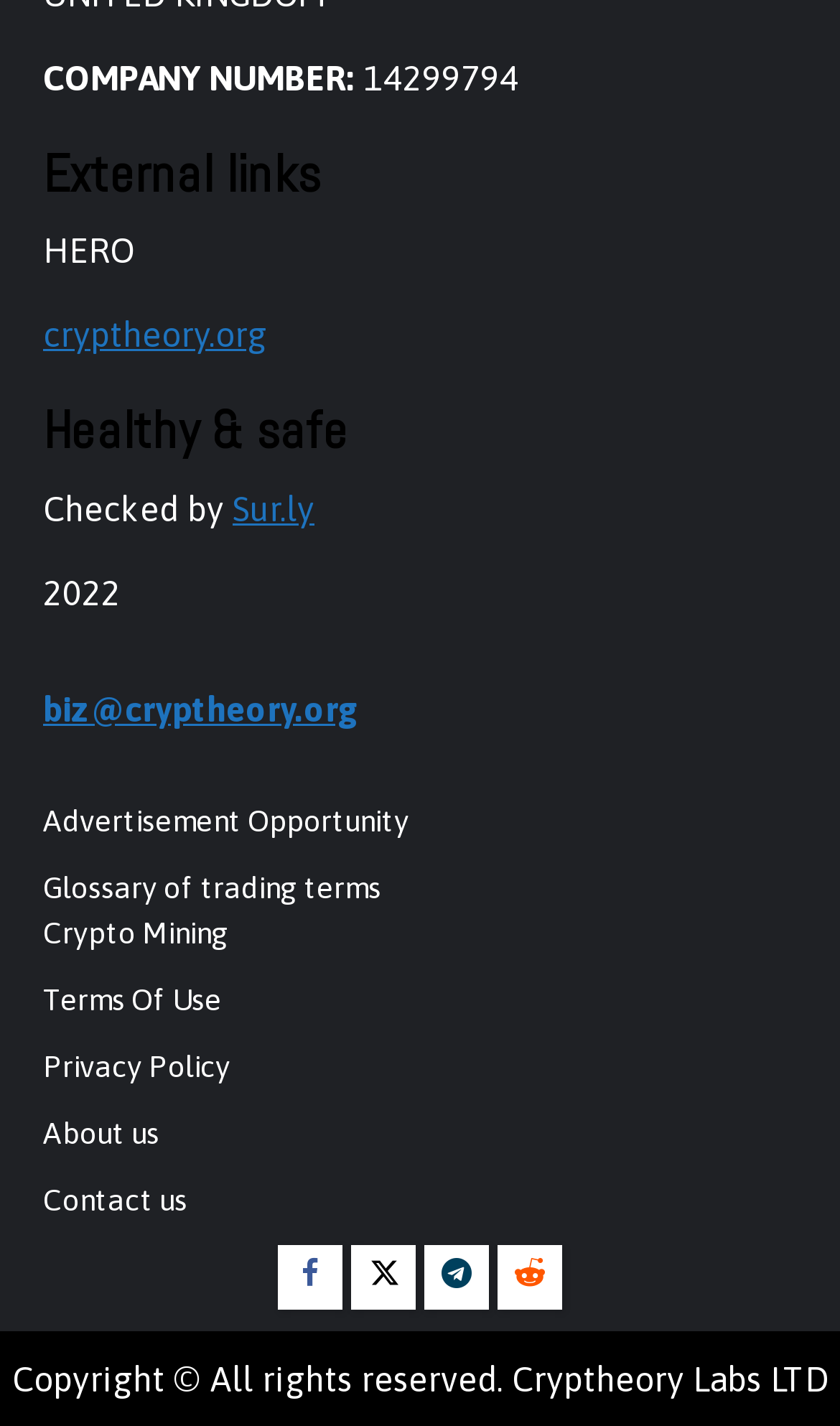What is the company number?
Please provide a detailed and thorough answer to the question.

The company number is found in the static text element '14299794' which is located next to the static text element 'COMPANY NUMBER:'.